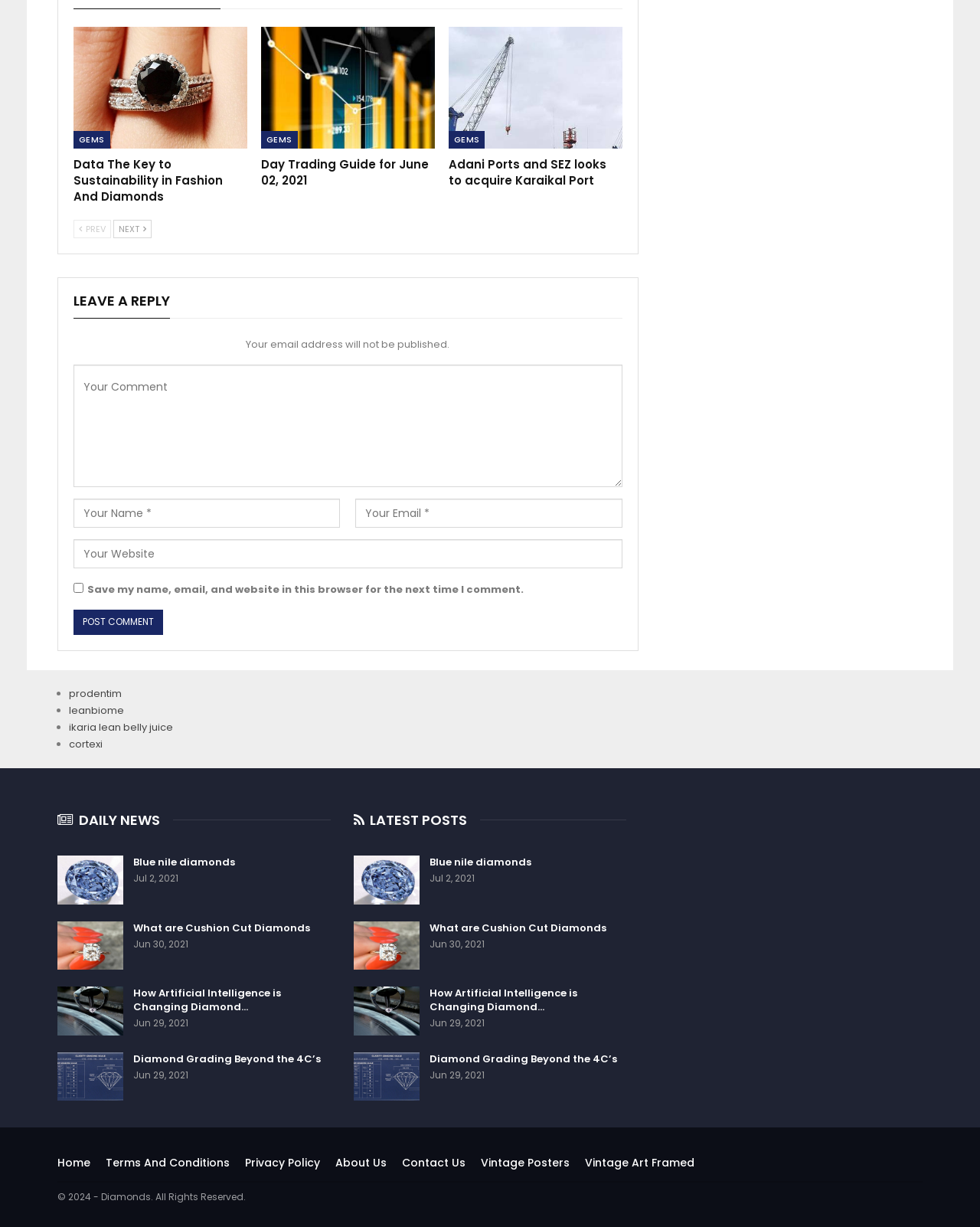Use a single word or phrase to answer the question:
What is the purpose of the comment section?

To leave a reply